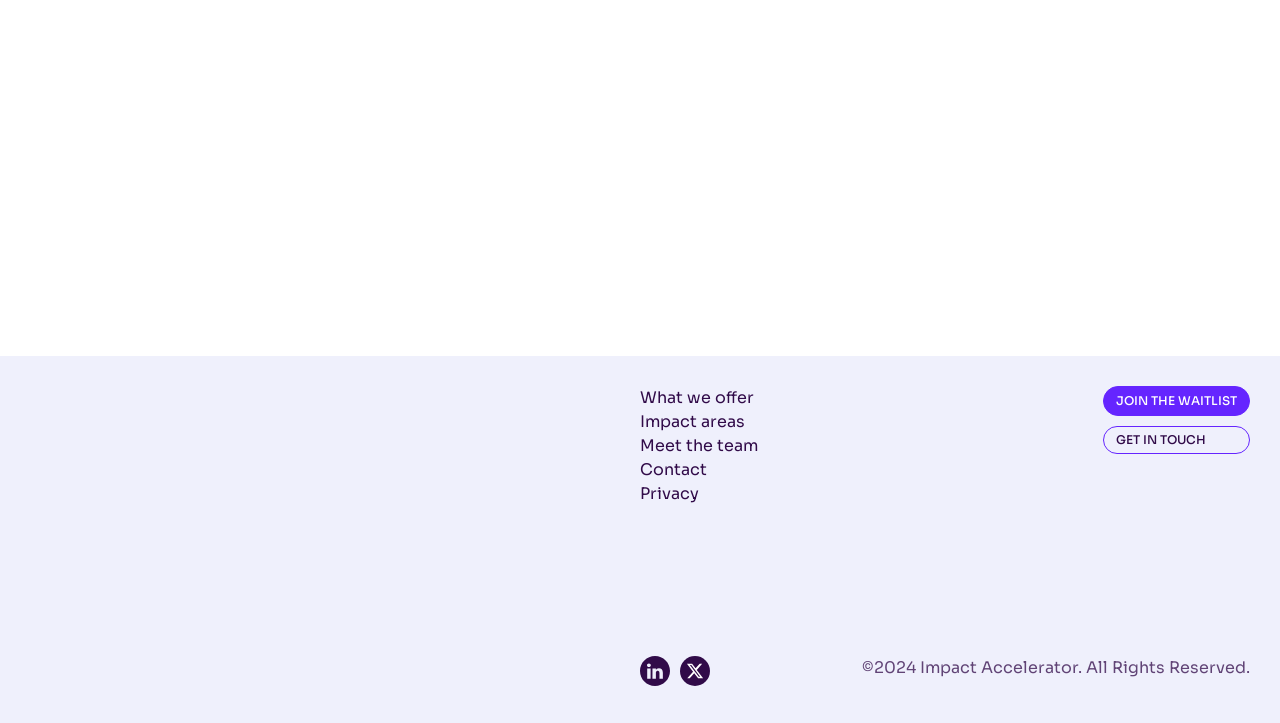What is the name of the organization mentioned on the webpage?
Could you please answer the question thoroughly and with as much detail as possible?

The name of the organization mentioned on the webpage is 100x Impact Accelerator, as indicated by the static text '100x Impact Accelerator' in the footer section.